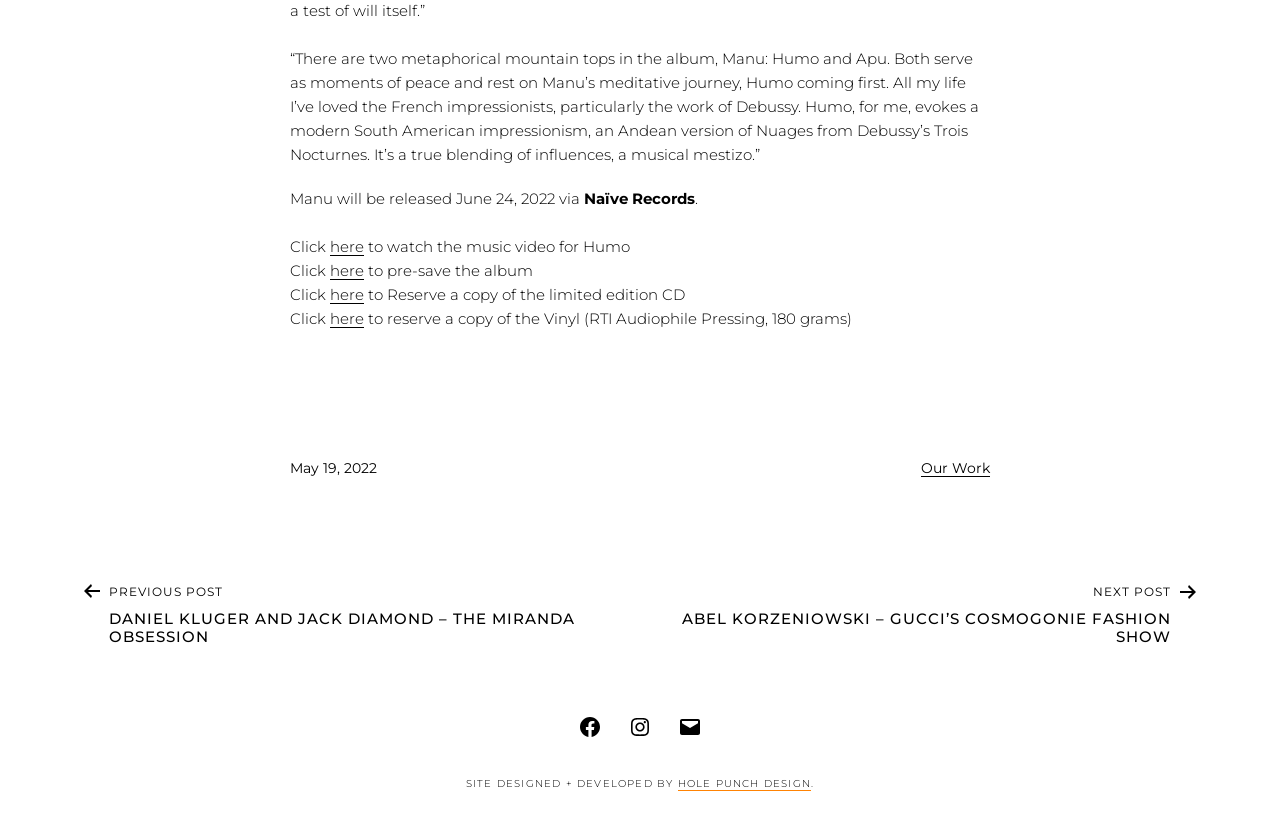Kindly determine the bounding box coordinates for the clickable area to achieve the given instruction: "Go to previous post".

[0.062, 0.699, 0.492, 0.777]